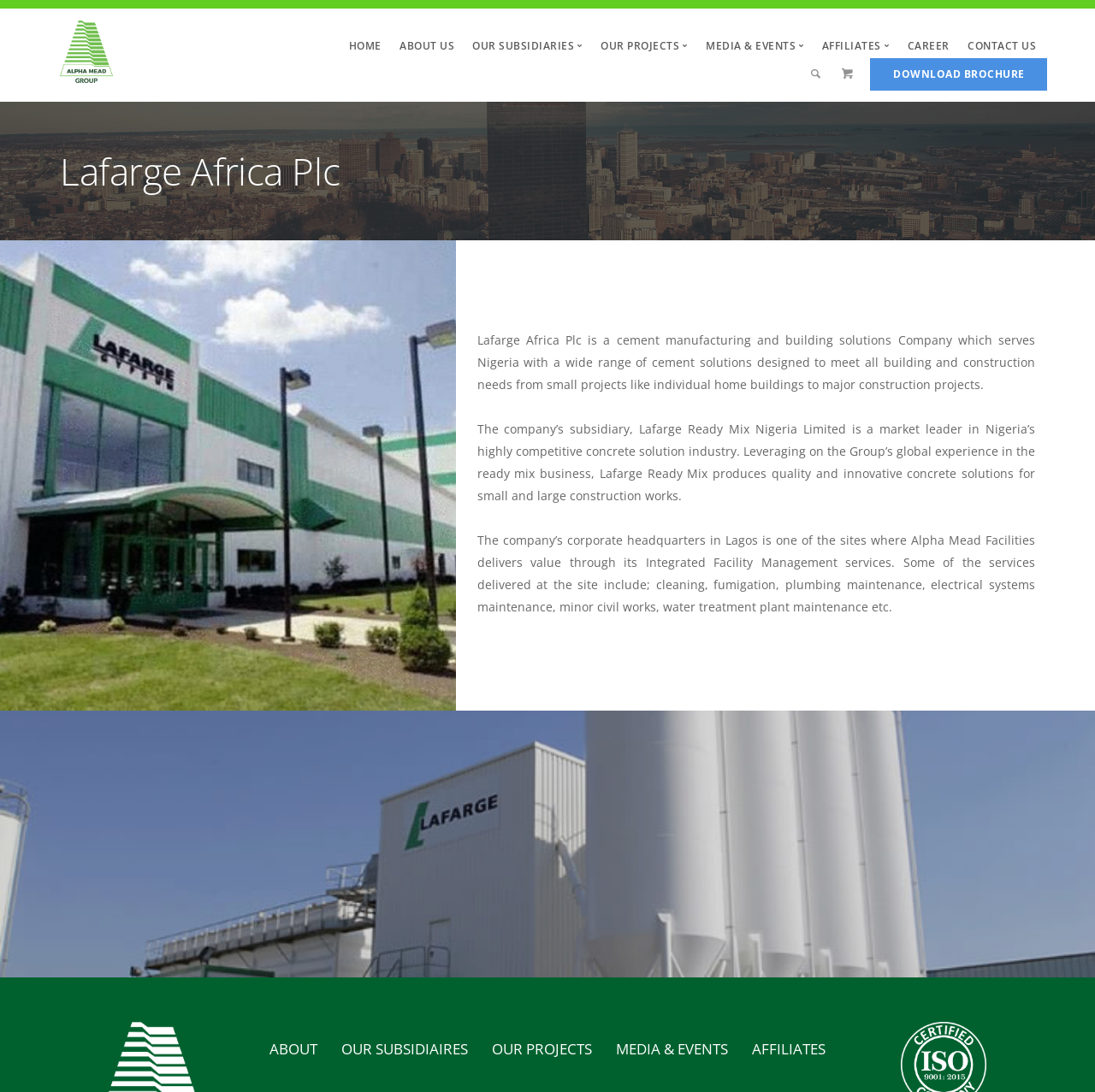Respond with a single word or phrase:
How many subsidiaries does the company have?

Multiple